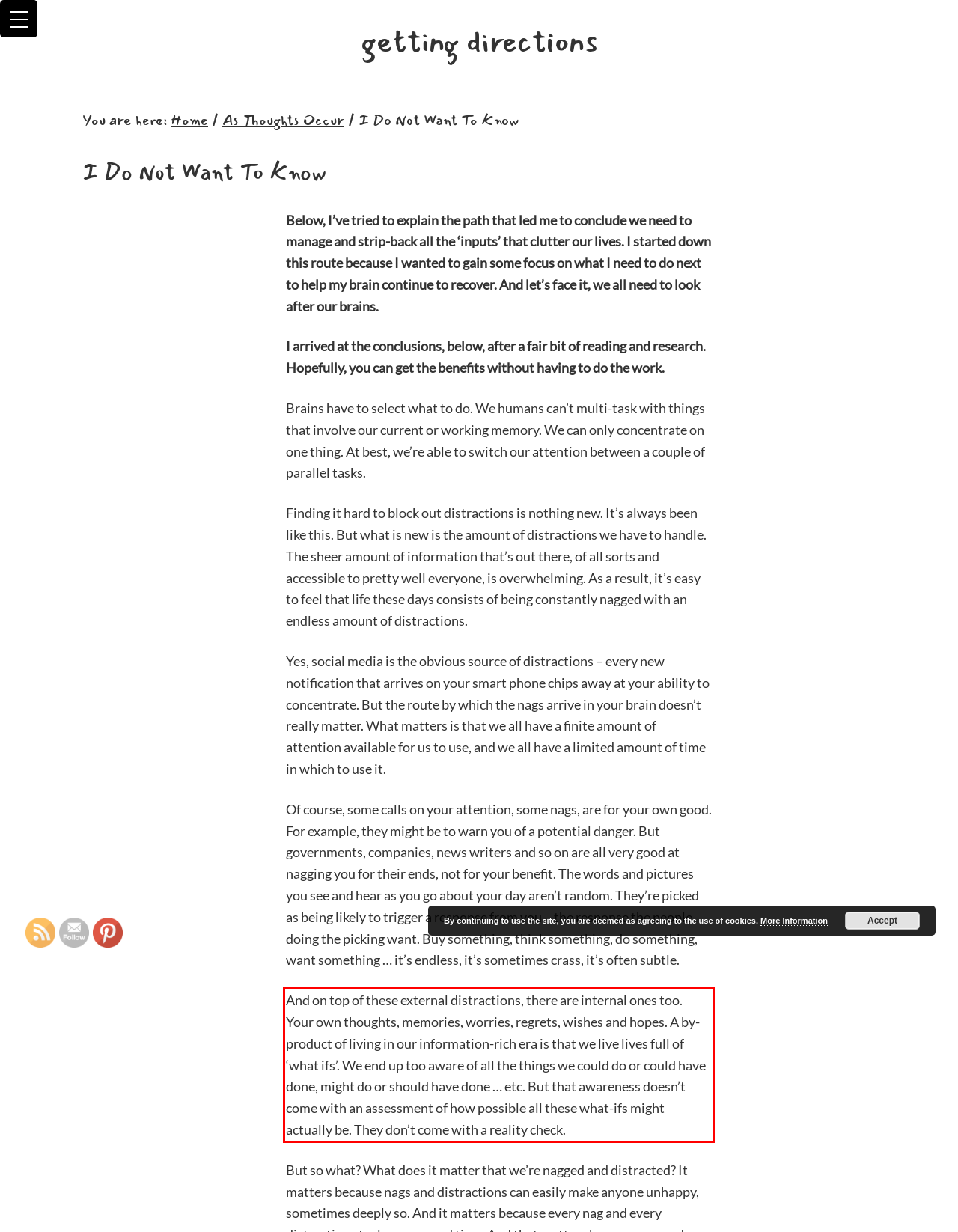Perform OCR on the text inside the red-bordered box in the provided screenshot and output the content.

And on top of these external distractions, there are internal ones too. Your own thoughts, memories, worries, regrets, wishes and hopes. A by-product of living in our information-rich era is that we live lives full of ‘what ifs’. We end up too aware of all the things we could do or could have done, might do or should have done … etc. But that awareness doesn’t come with an assessment of how possible all these what-ifs might actually be. They don’t come with a reality check.